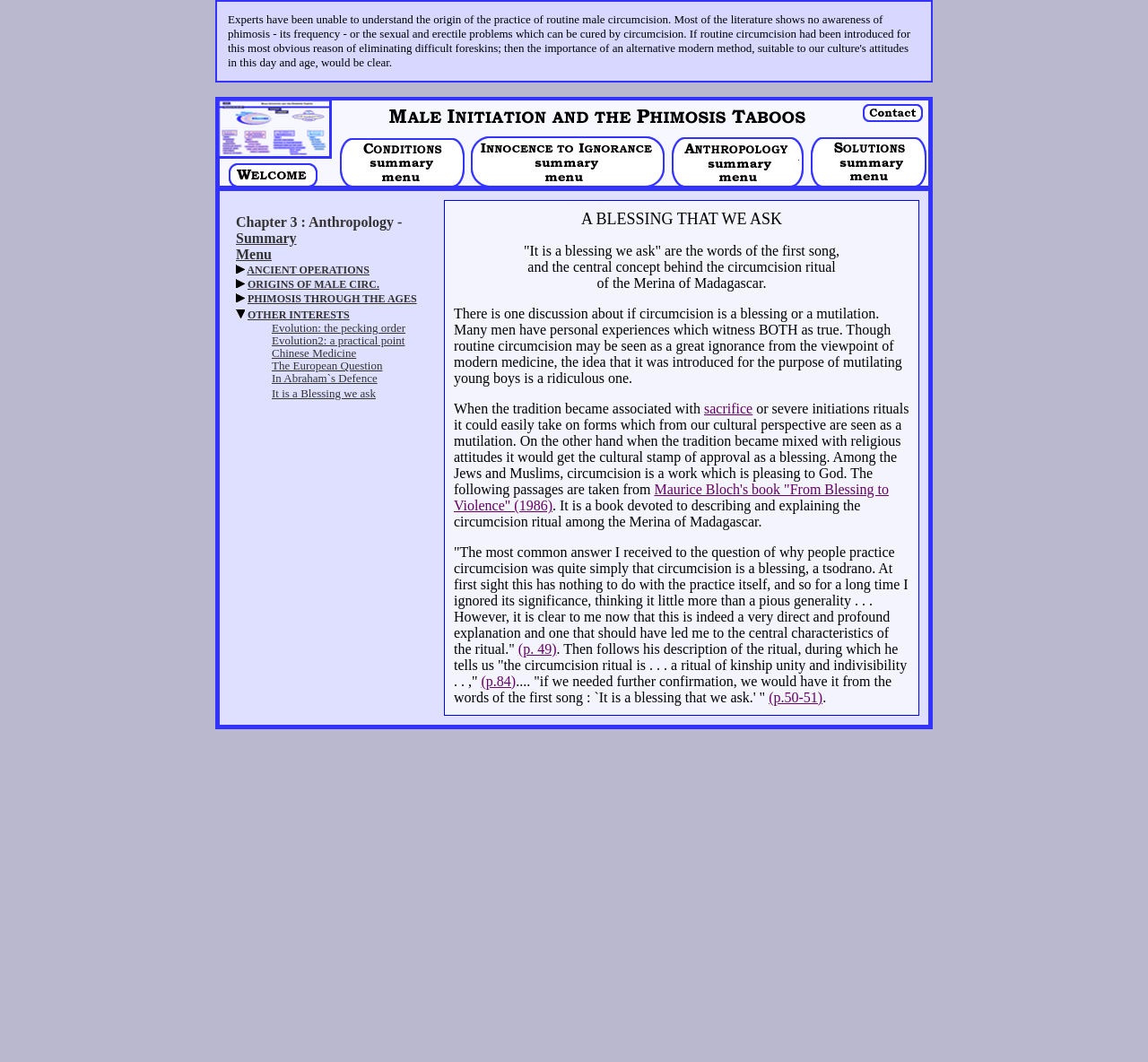What is the purpose of circumcision according to modern medicine?
Look at the image and answer the question with a single word or phrase.

Eliminating difficult foreskins